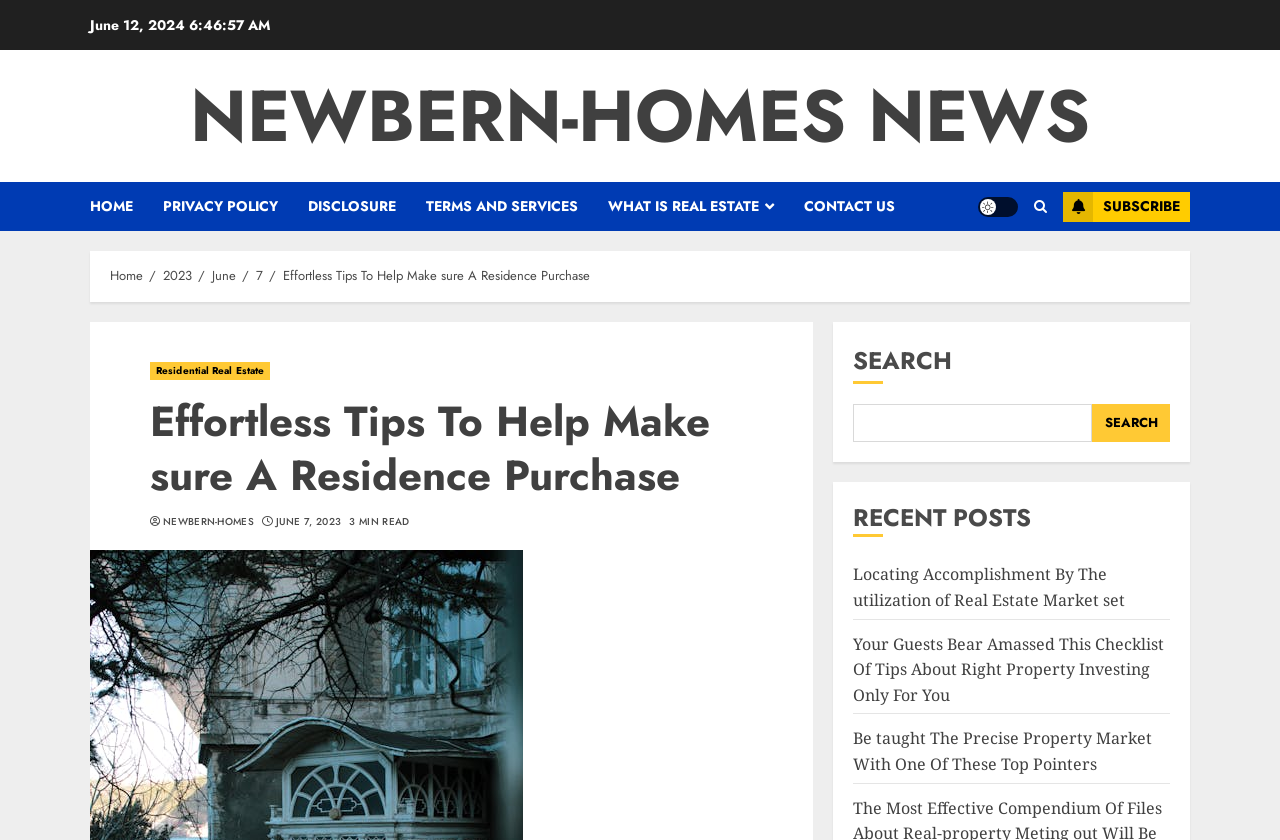What is the title of the section below the search box?
Refer to the image and provide a one-word or short phrase answer.

RECENT POSTS